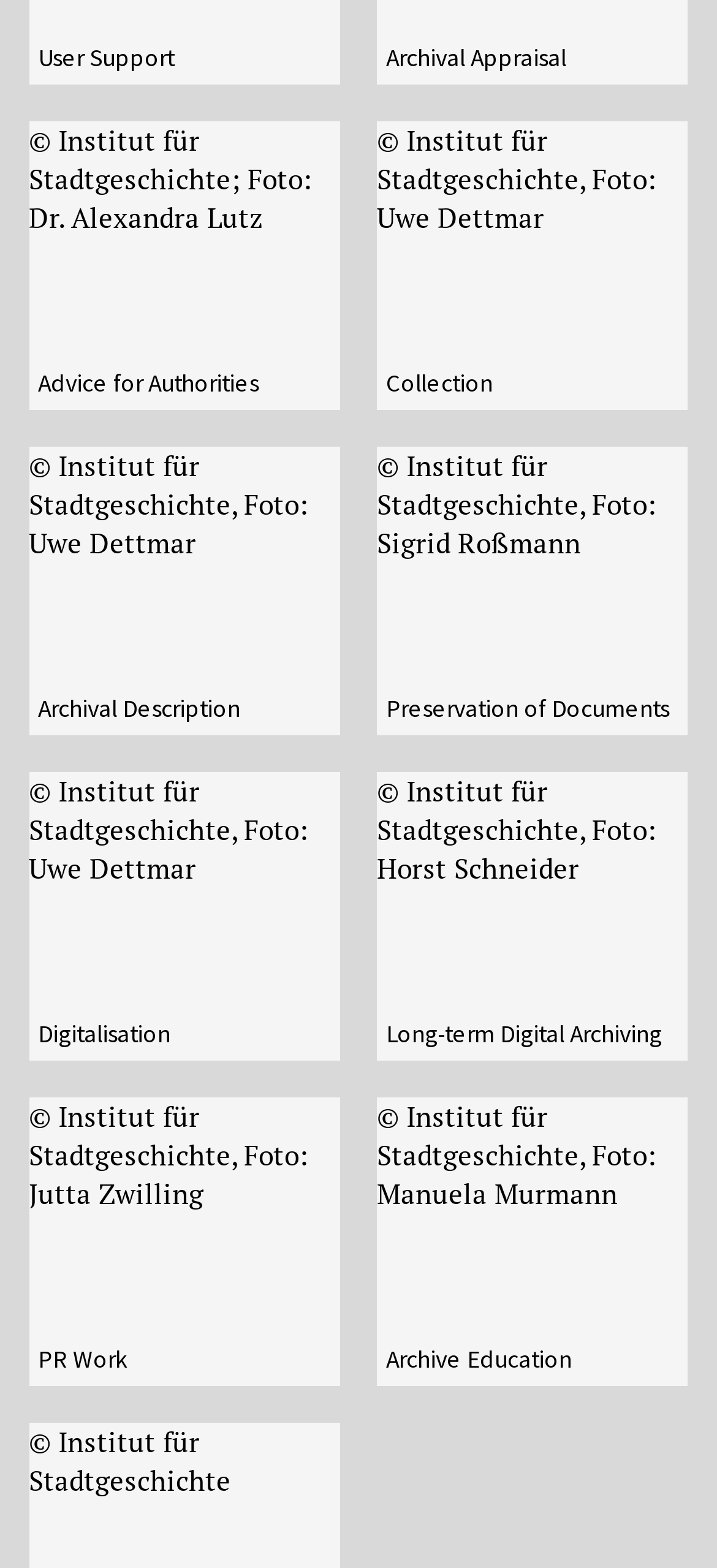Please identify the bounding box coordinates of the element that needs to be clicked to perform the following instruction: "Explore the collection".

[0.538, 0.235, 0.687, 0.255]